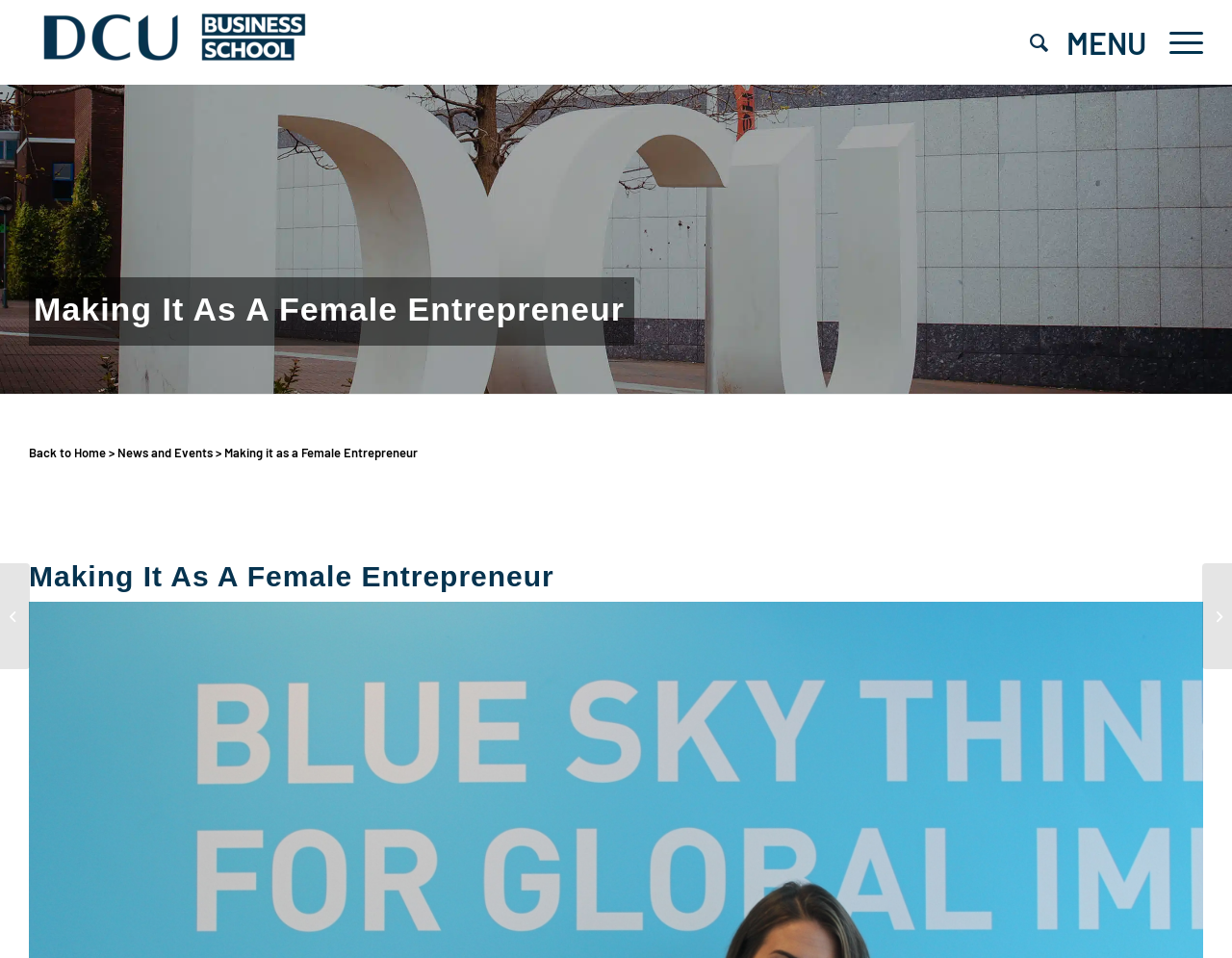Kindly respond to the following question with a single word or a brief phrase: 
How many images are on the webpage?

2